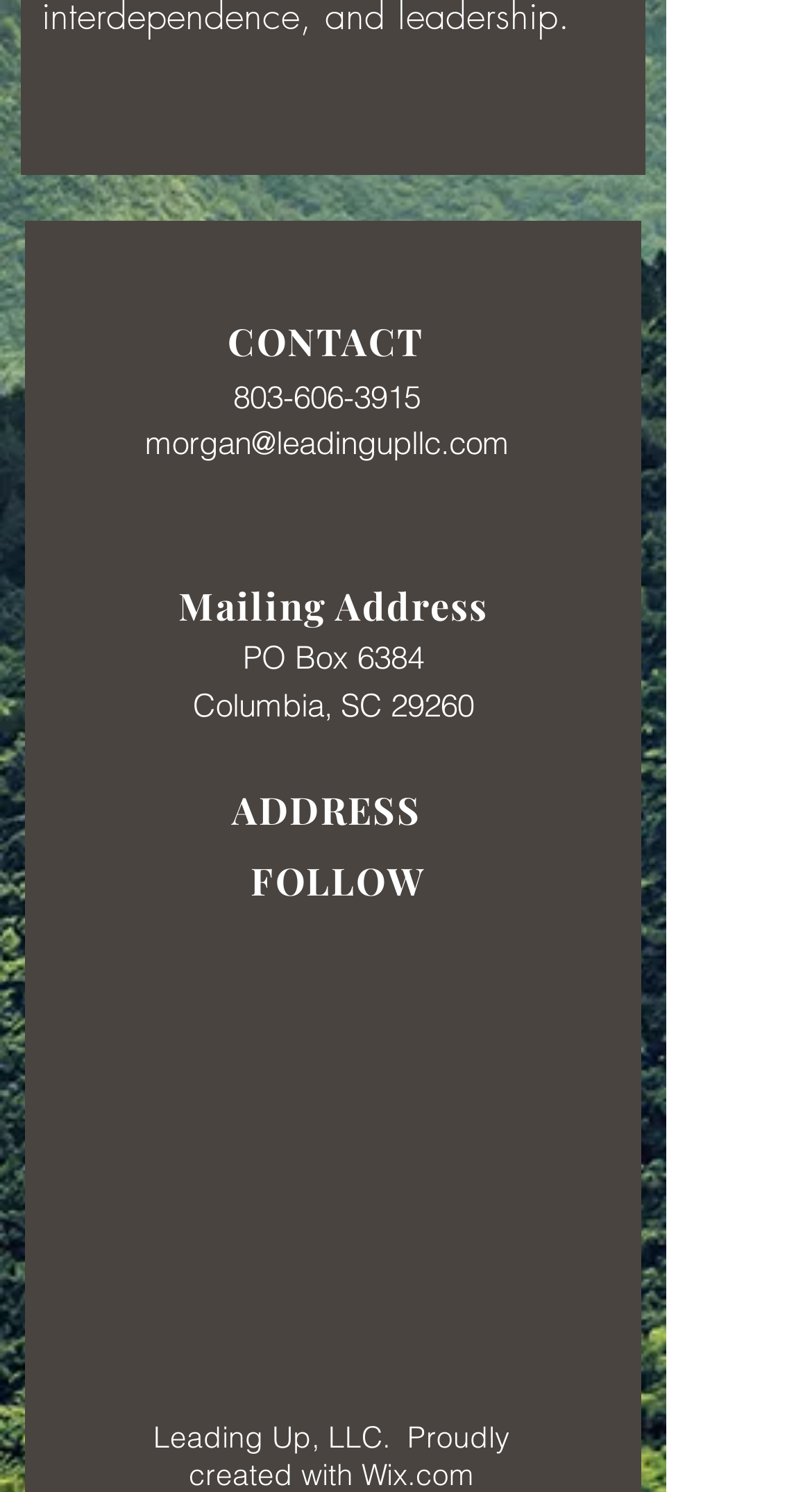What is the phone number?
Please provide a single word or phrase answer based on the image.

803-606-3915